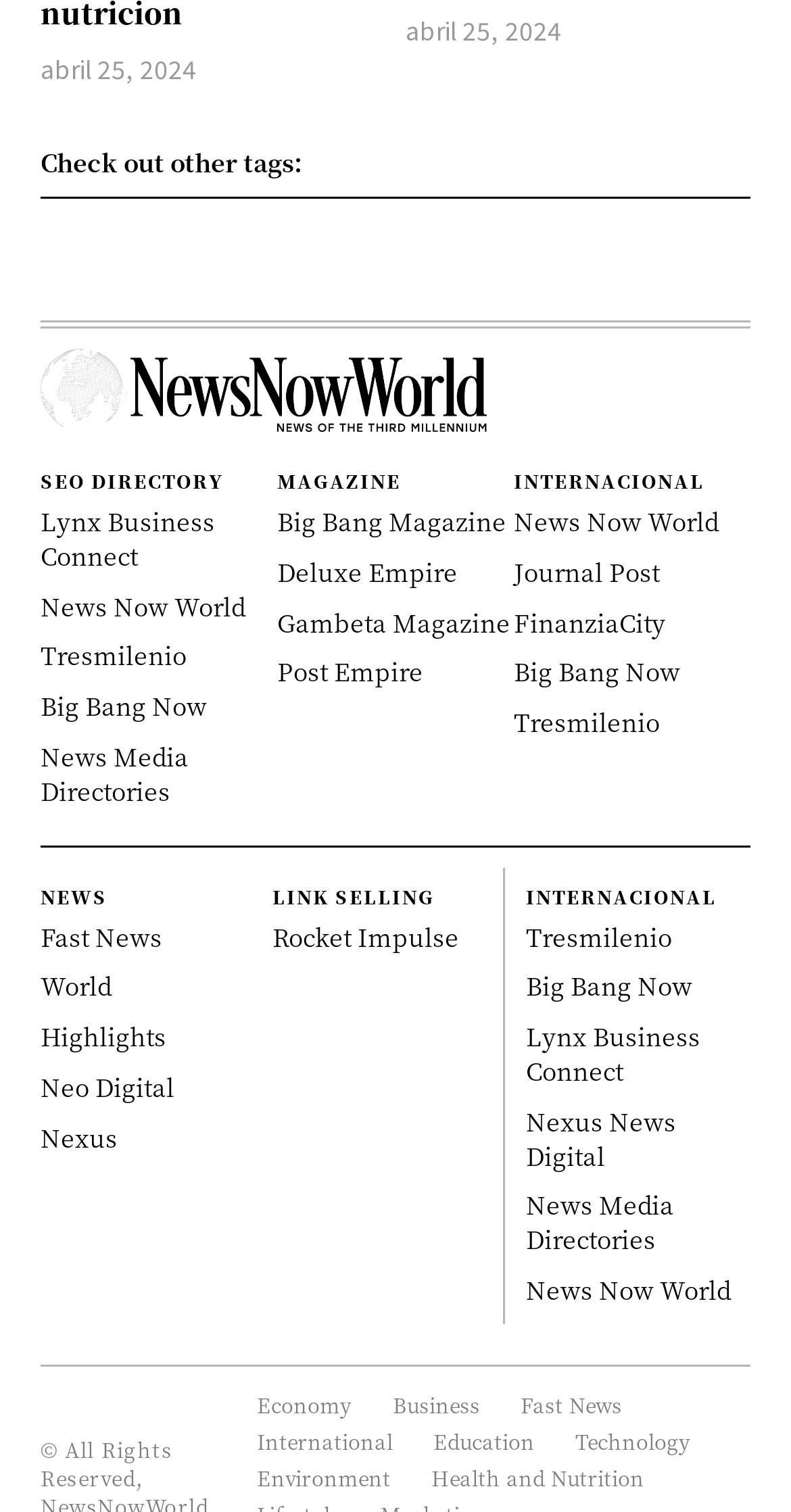Identify the bounding box coordinates of the region that should be clicked to execute the following instruction: "select categories".

None